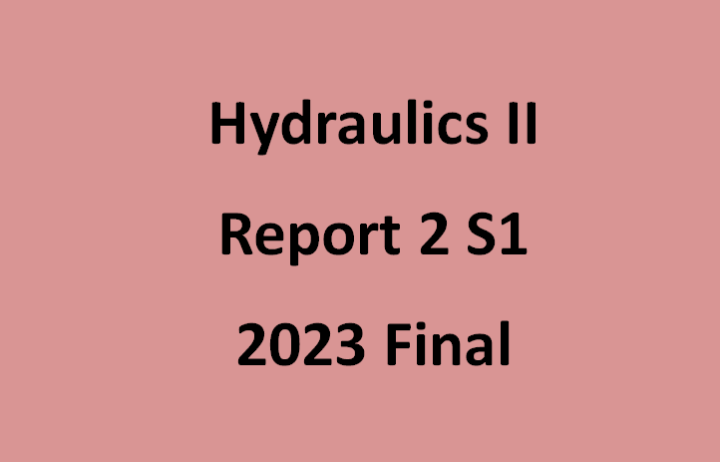What is the significance of the document?
Based on the screenshot, answer the question with a single word or phrase.

important academic document